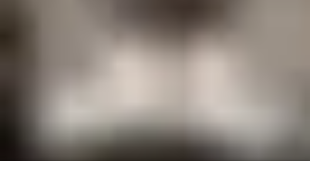Use a single word or phrase to answer the following:
What is the effect of the lighting on the room's ambiance?

Warm and inviting